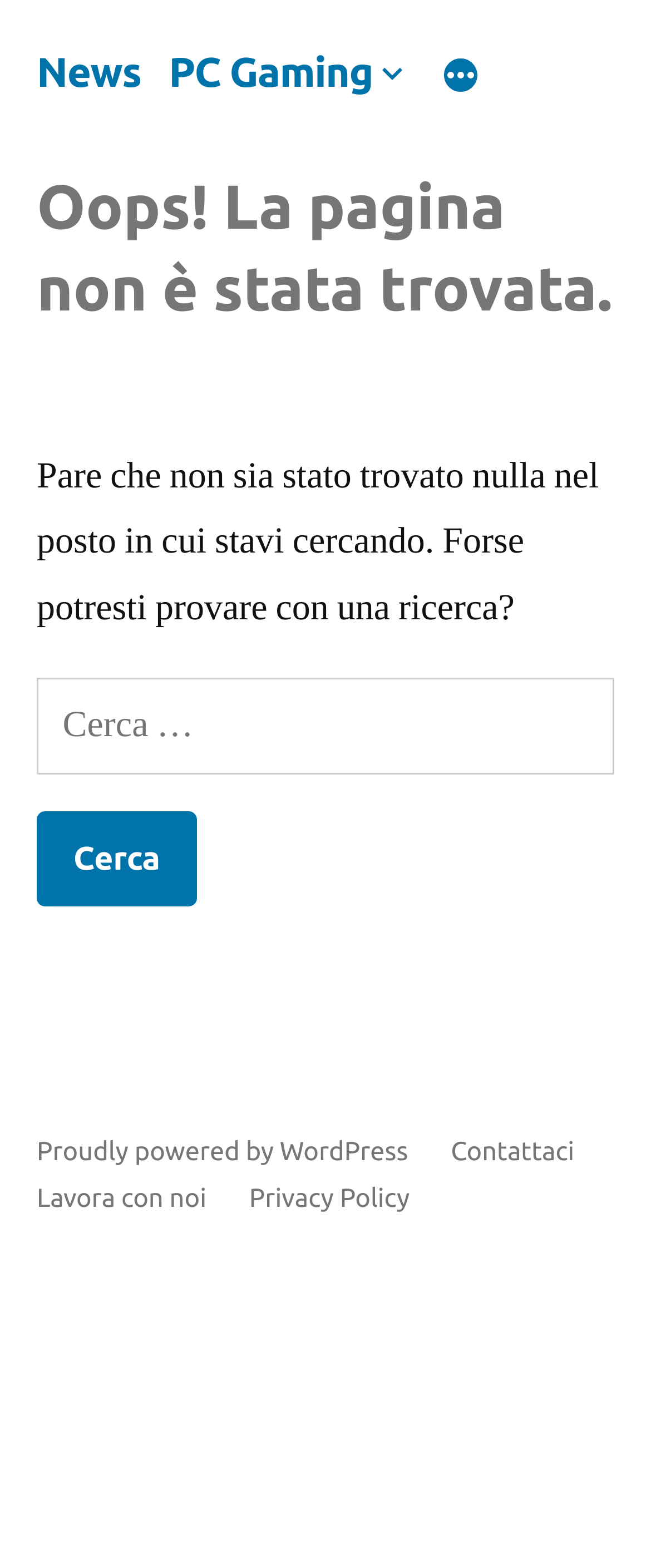Generate a detailed explanation of the webpage's features and information.

This webpage displays a "Page not found" error message. At the top, there is a navigation menu with four items: "News", "PC Gaming", an empty button, and a "Di più" button. Below the navigation menu, there is a main section that takes up most of the page. 

In the main section, there is a header with a large heading that reads "Oops! La pagina non è stata trovata." (which translates to "Oops! The page was not found.") in a prominent font. Below the heading, there is a paragraph of text that suggests searching for what the user was looking for. 

Underneath the paragraph, there is a search bar with a label "Ricerca per:" (which translates to "Search for:") and a "Cerca" (which translates to "Search") button. 

At the bottom of the page, there is a footer section with a link to the WordPress website and a navigation menu with three items: "Contattaci" (which translates to "Contact us"), "Lavora con noi" (which translates to "Work with us"), and "Privacy Policy".